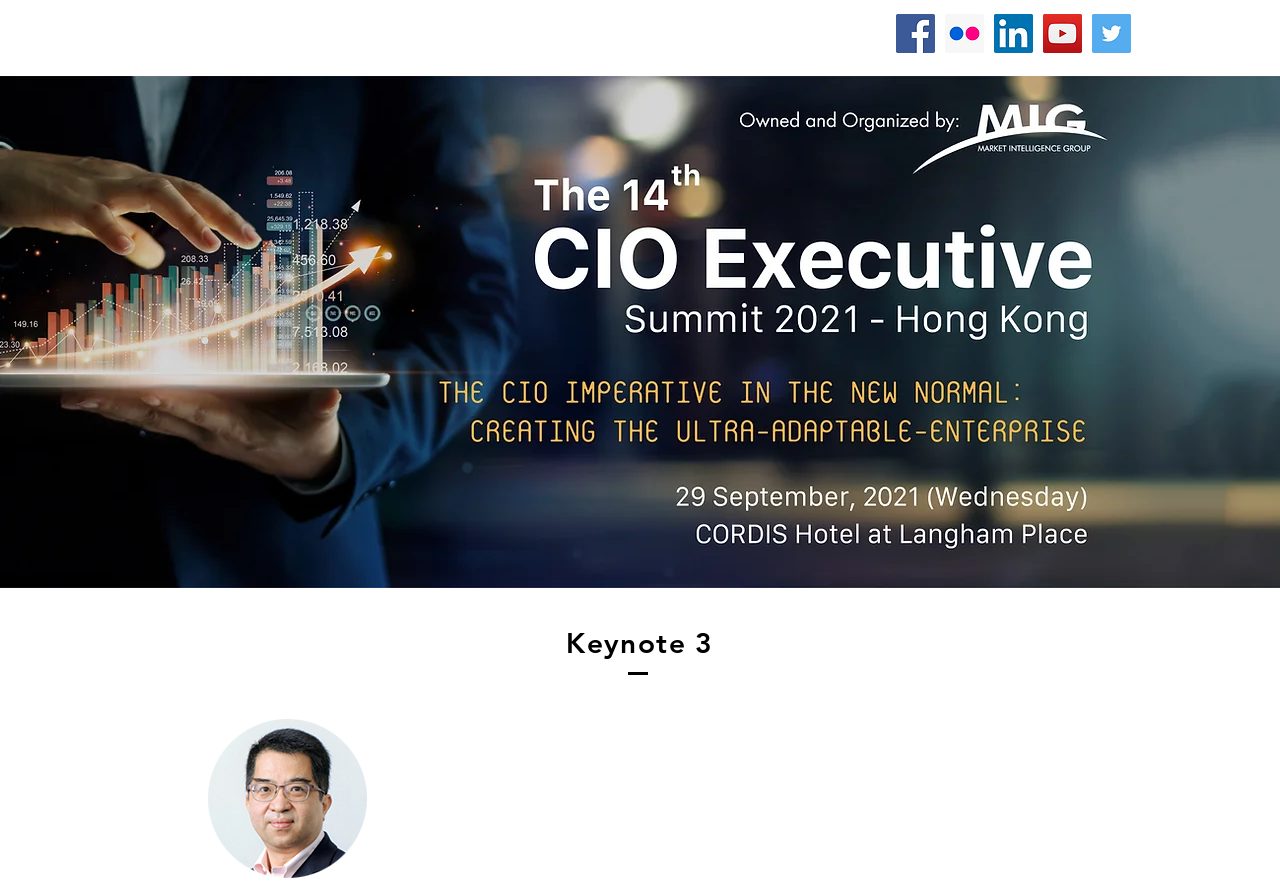What is the image above the keynote 3 topic? Observe the screenshot and provide a one-word or short phrase answer.

Nelson Chu_Cisco.png